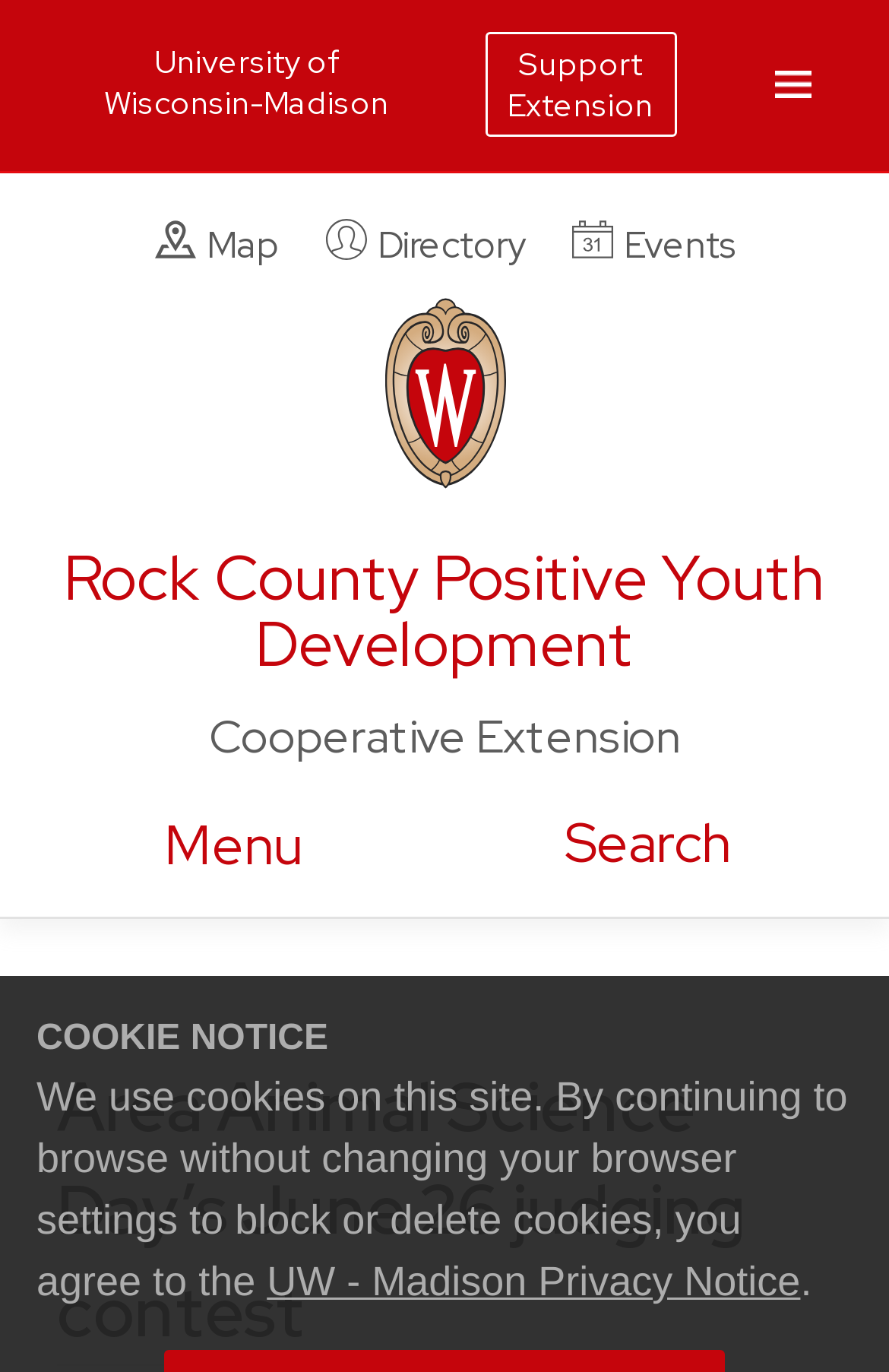Locate the bounding box coordinates of the area where you should click to accomplish the instruction: "go to directory".

[0.365, 0.16, 0.591, 0.199]